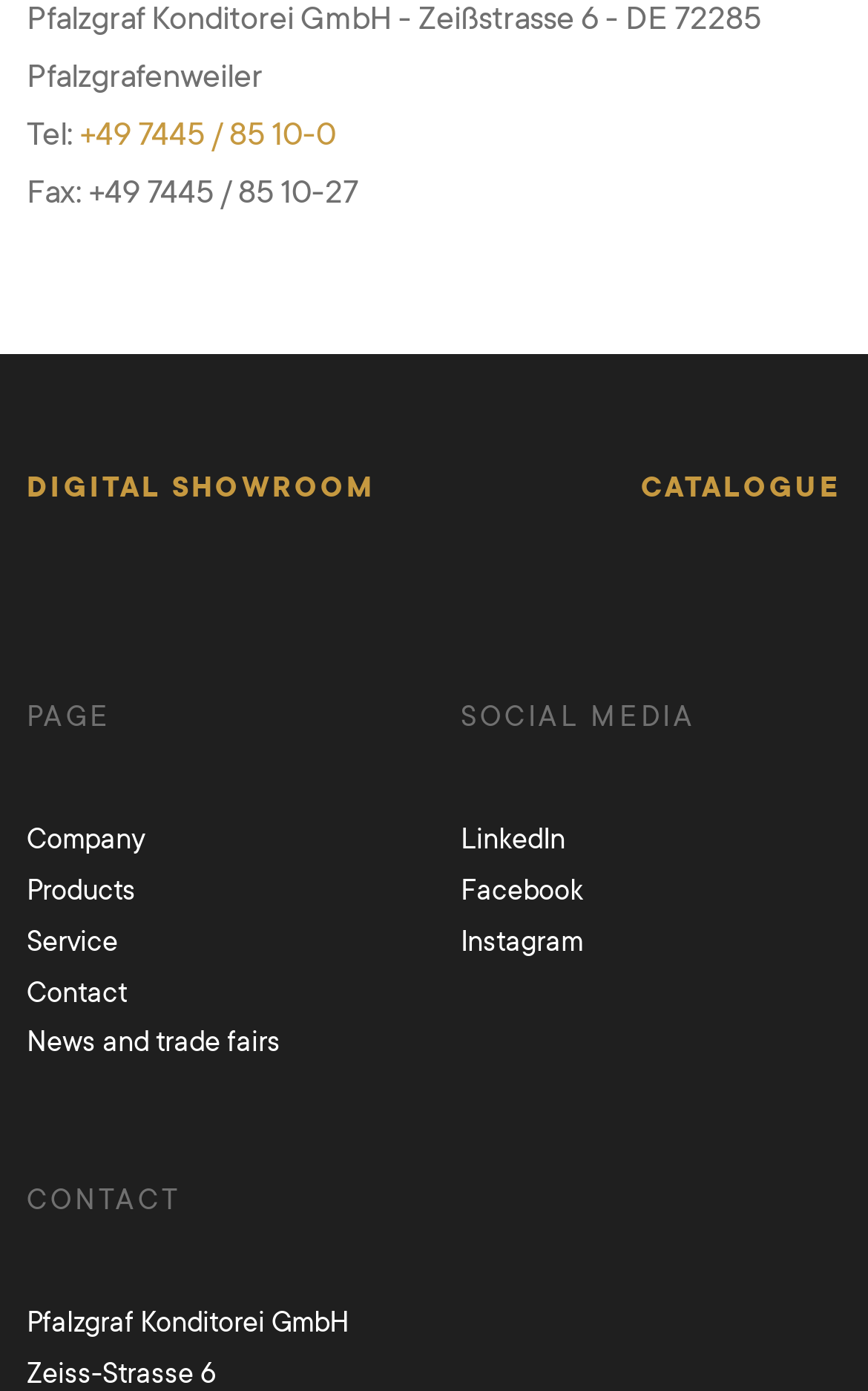How many main navigation categories are there?
Answer briefly with a single word or phrase based on the image.

5